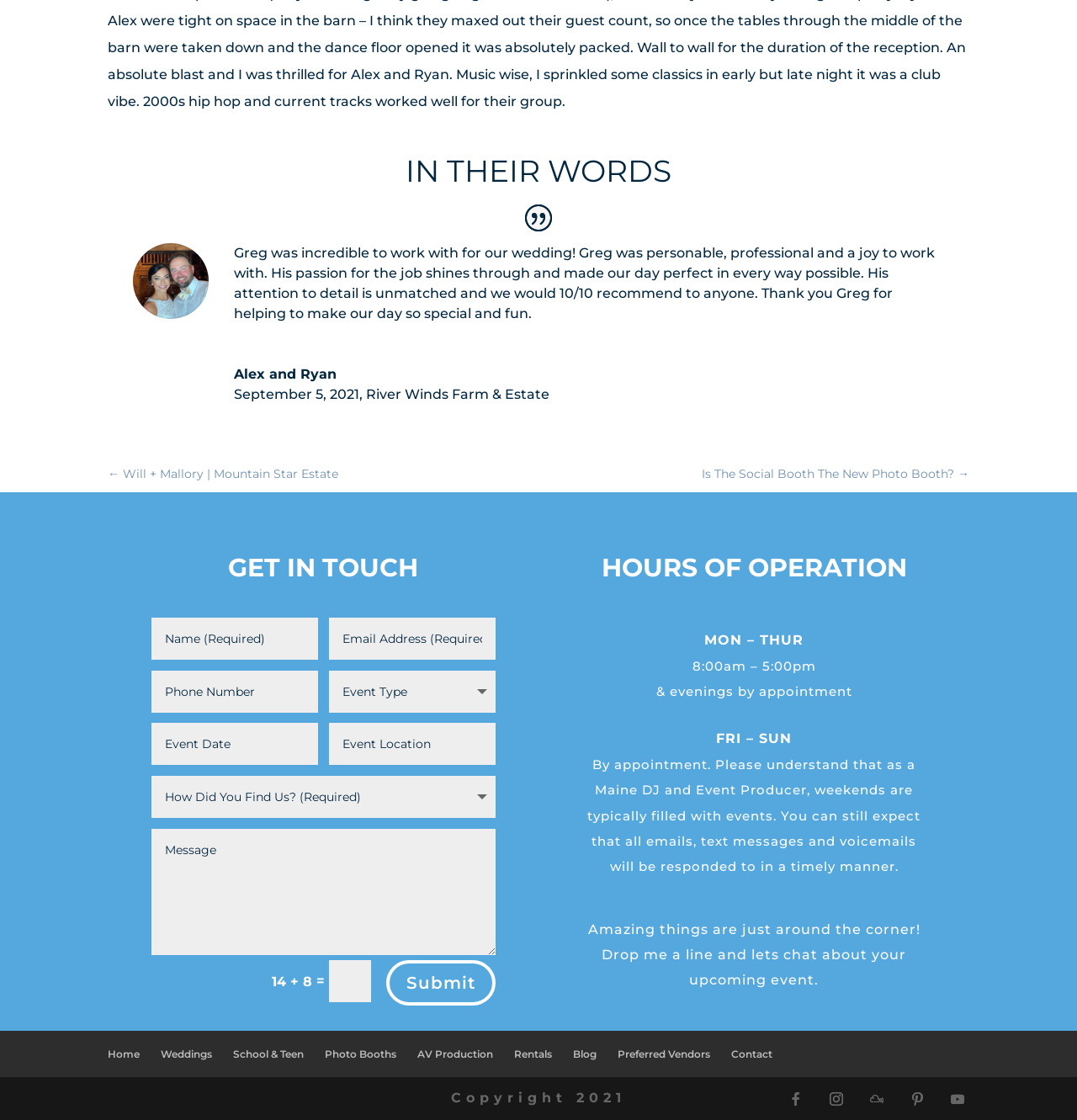Locate the bounding box coordinates of the region to be clicked to comply with the following instruction: "Click the 'Contact' link". The coordinates must be four float numbers between 0 and 1, in the form [left, top, right, bottom].

[0.679, 0.935, 0.717, 0.947]